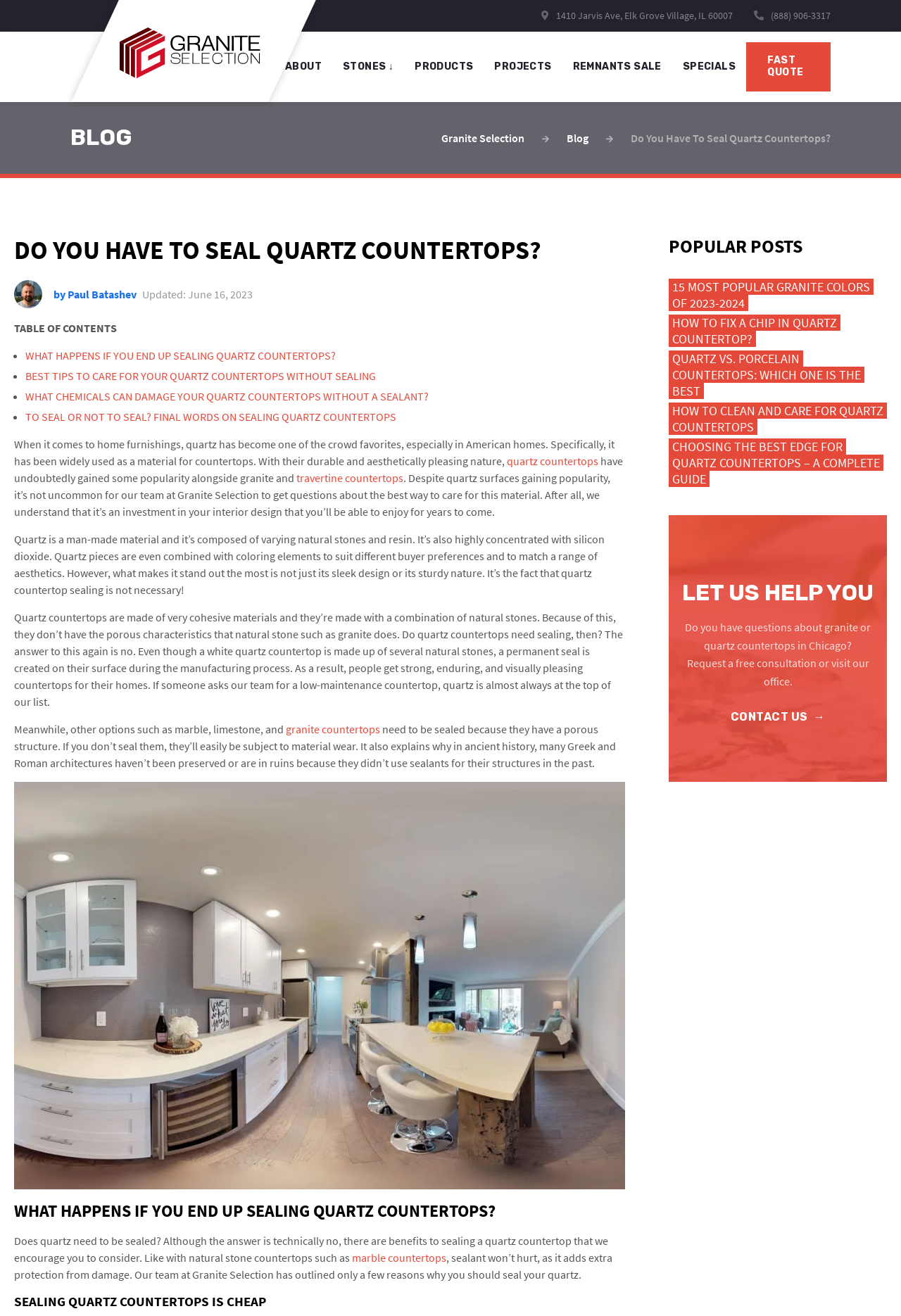Pinpoint the bounding box coordinates for the area that should be clicked to perform the following instruction: "Click the 'ABOUT' link".

[0.305, 0.038, 0.369, 0.063]